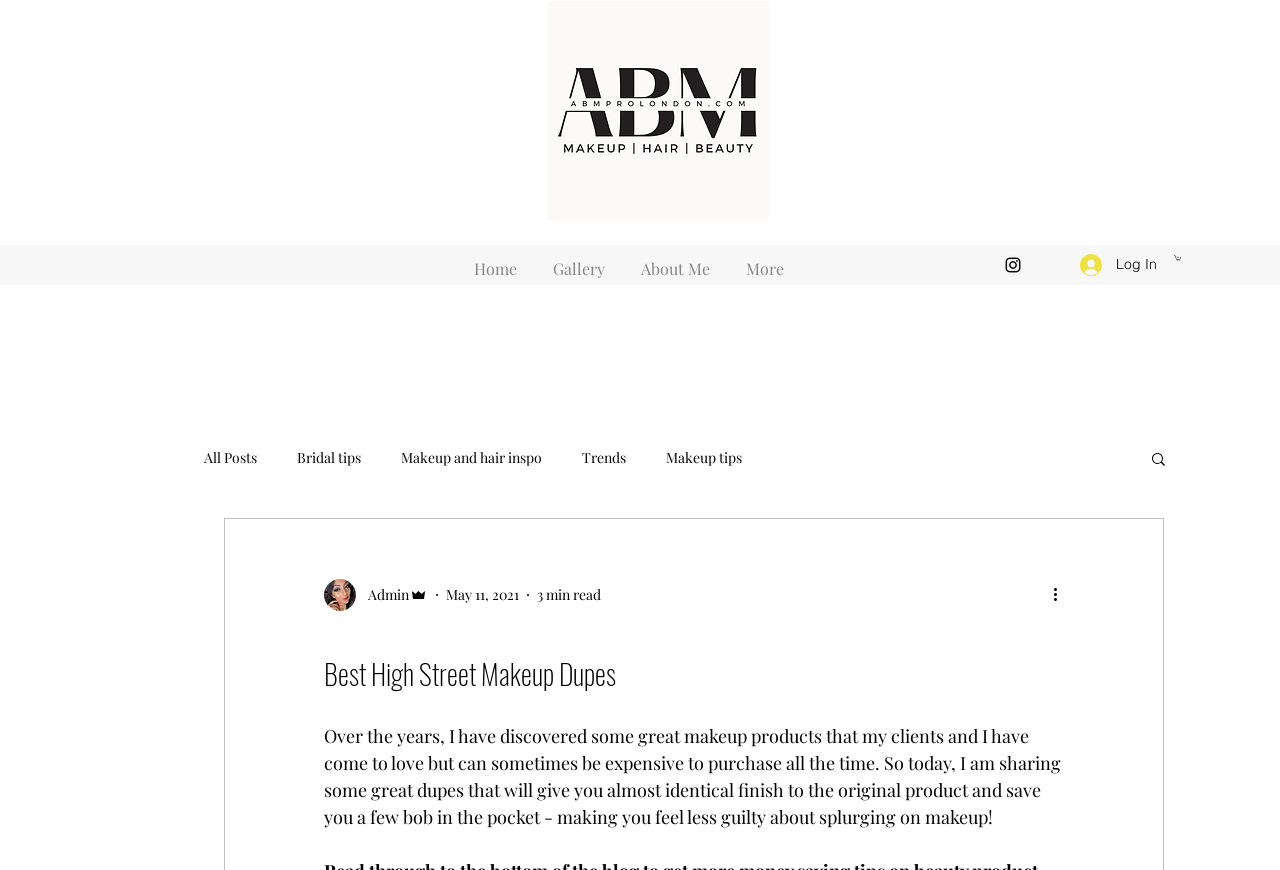Provide an in-depth caption for the elements present on the webpage.

This webpage is about "Best High Street Makeup Dupes" and appears to be a blog post. At the top, there is a navigation bar with links to "Home", "Gallery", "About Me", and "More". To the right of the navigation bar, there are social media links, including Instagram, and a "Log In" button. Next to the "Log In" button, there is a cart icon with 0 items.

Below the navigation bar, there is a logo image, "Copy of Black and White Modern Band Logo (1).png", which takes up a significant portion of the top section. Underneath the logo, there is a secondary navigation menu with links to different blog categories, including "All Posts", "Bridal tips", "Makeup and hair inspo", "Trends", and "Makeup tips".

On the right side of the page, there is a search button with a magnifying glass icon. Below the search button, there is a section with the writer's picture, name, and role, along with the date "May 11, 2021" and a "3 min read" indicator.

The main content of the page starts with a heading "Best High Street Makeup Dupes" and a paragraph of text that explains the purpose of the post, which is to share affordable makeup dupes that can save readers money.